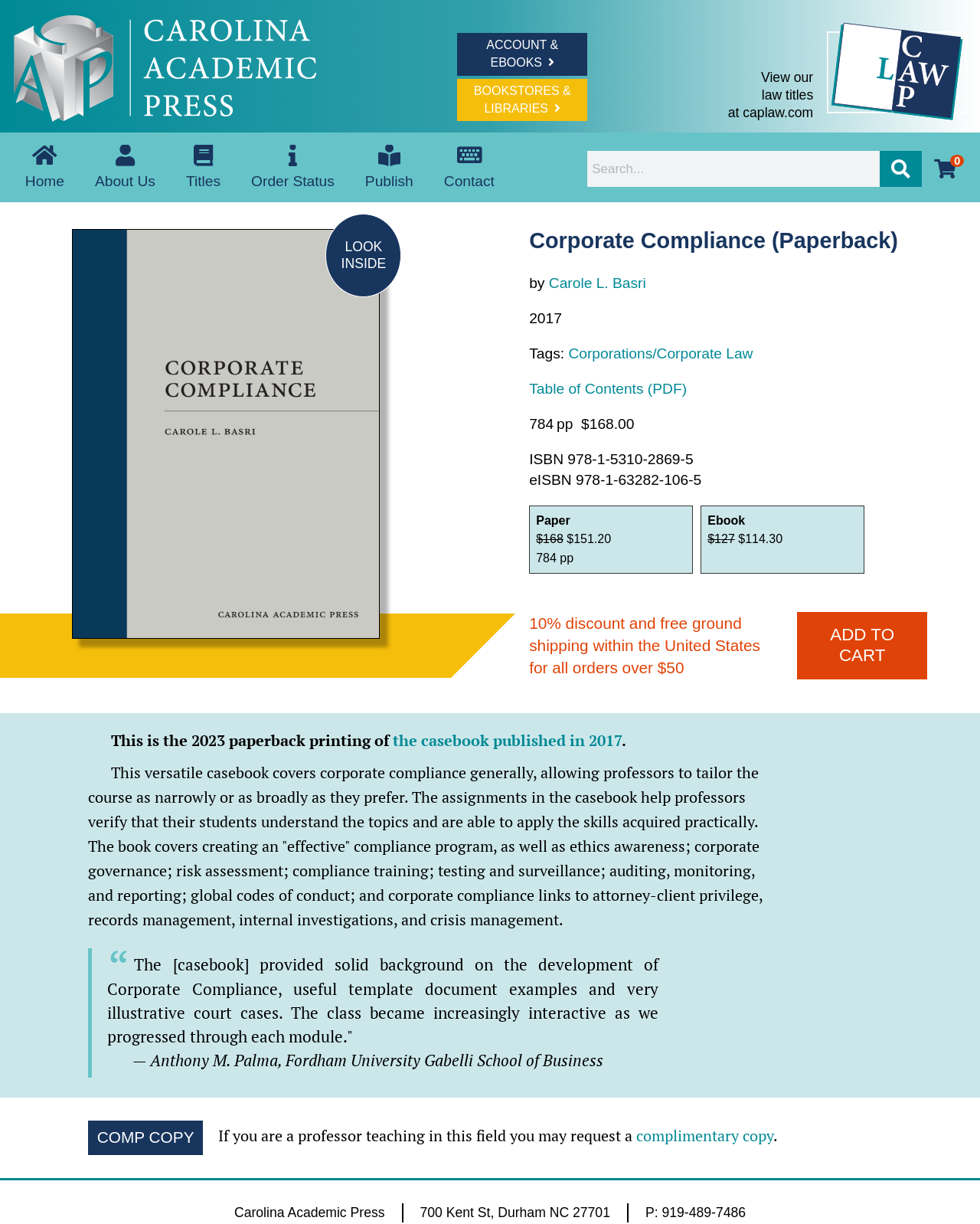Please identify the bounding box coordinates of the clickable area that will fulfill the following instruction: "Look inside the book". The coordinates should be in the format of four float numbers between 0 and 1, i.e., [left, top, right, bottom].

[0.332, 0.175, 0.41, 0.243]